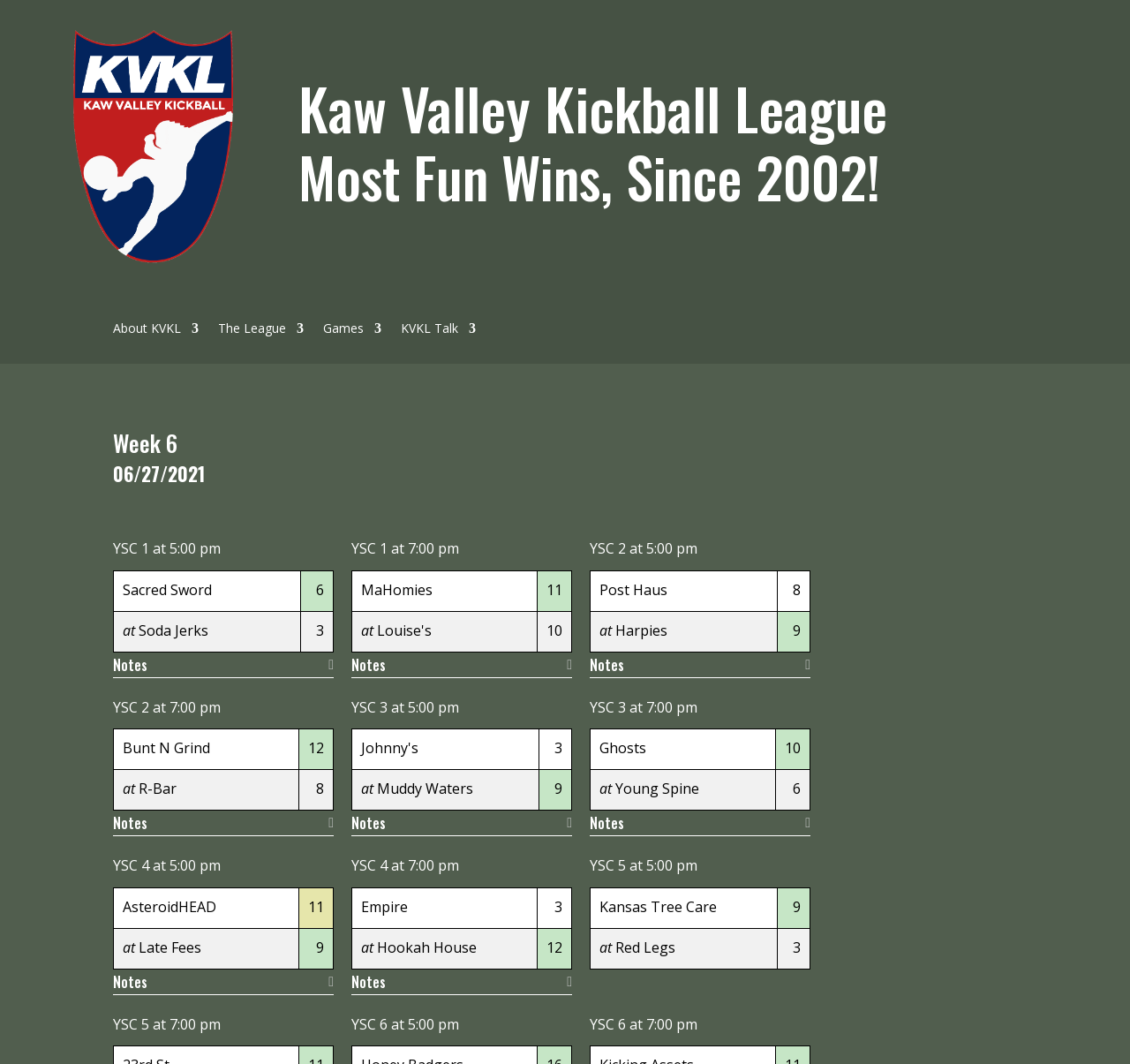Please answer the following question using a single word or phrase: What is the score of the game between Post Haus and Harpies?

8-9